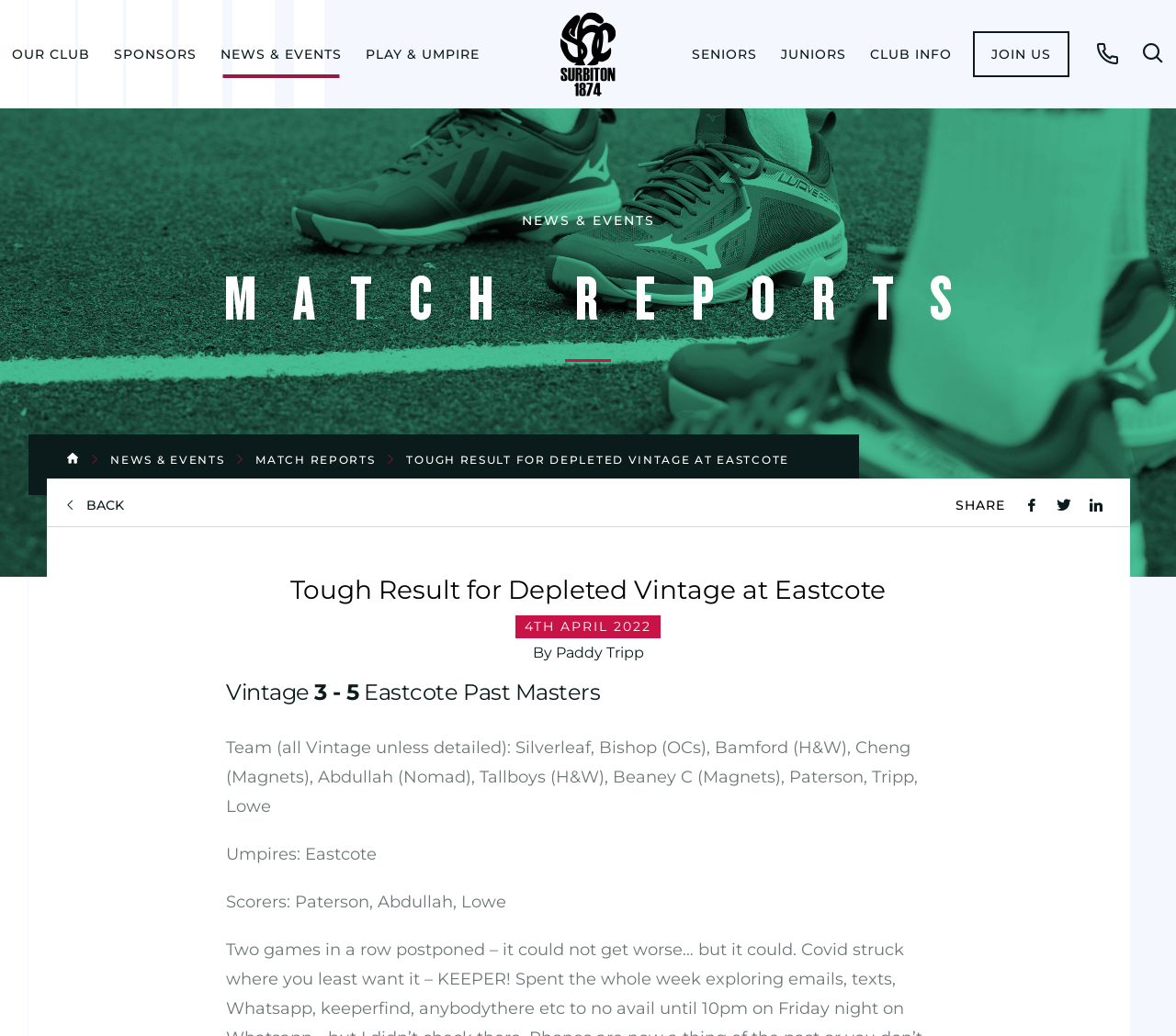Elaborate on the different components and information displayed on the webpage.

The webpage is about Surbiton Hockey Club, specifically a match report of a tough result for the Depleted Vintage team at Eastcote. 

At the top of the page, there is a horizontal menubar with 8 menu items: 'OUR CLUB', 'SPONSORS', 'NEWS & EVENTS', 'PLAY & UMPIRE', 'SENIORS', 'JUNIORS', 'CLUB INFO', and 'JOIN US'. 

Below the menubar, there are two links, one with a call icon and another with a search icon. 

The main content of the page is divided into two sections. The first section has two headings, 'NEWS & EVENTS' and 'MATCH REPORTS', with three links below each heading. 

The second section is the match report itself, which starts with a heading 'Tough Result for Depleted Vintage at Eastcote'. Below the heading, there is a date '4TH APRIL 2022' and the author's name 'By Paddy Tripp'. The report then describes the match, including the teams, scores, umpires, and scorers. 

On the right side of the page, there are three social media links with icons for Facebook, Twitter, and LinkedIn, and a 'SHARE' button above them.